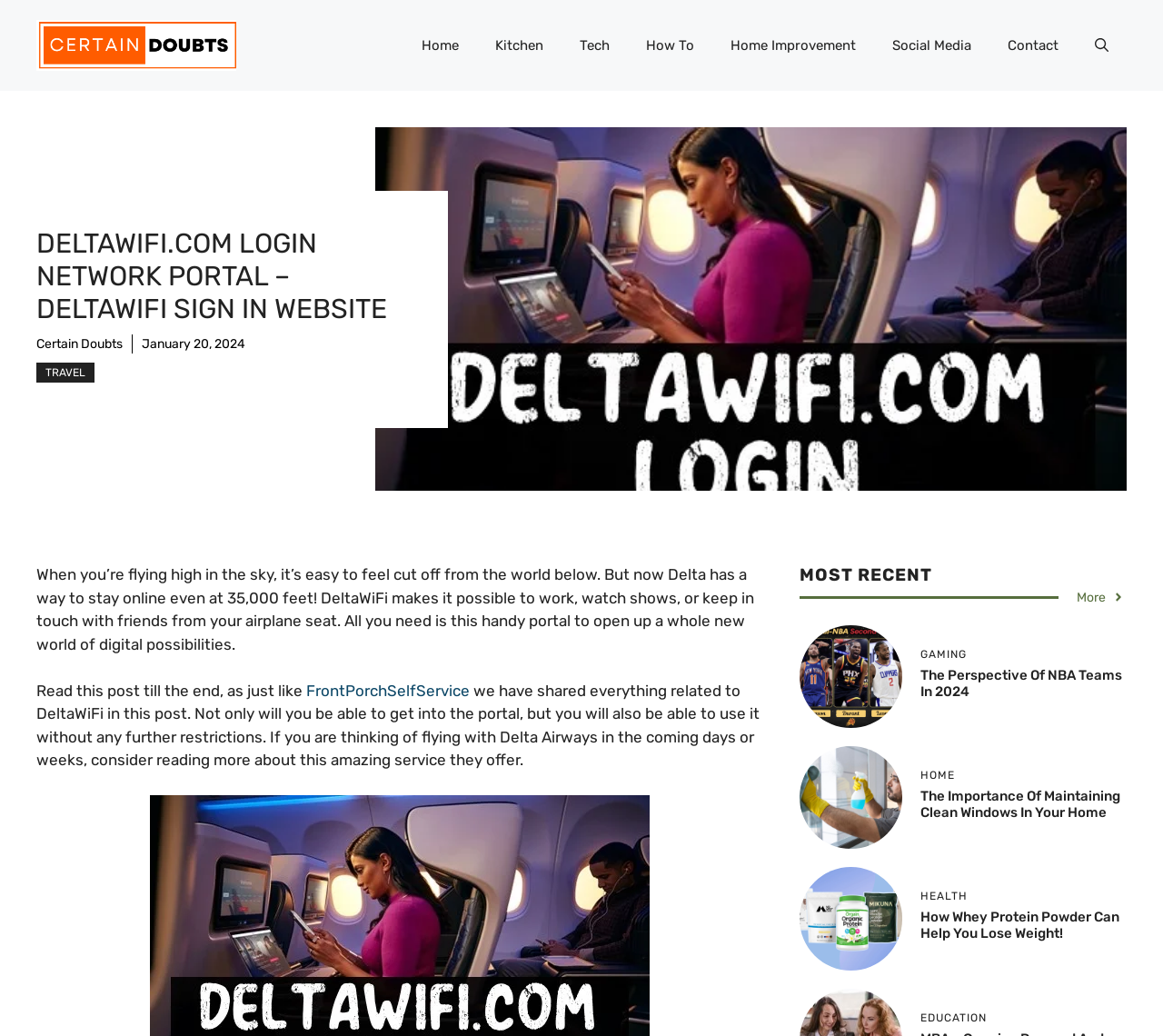Produce an elaborate caption capturing the essence of the webpage.

The webpage appears to be a blog or news website with a mix of articles and categories. At the top, there is a banner with the site's name, "Certain Doubts," accompanied by an image. Below the banner, there is a navigation menu with links to various categories, including "Home," "Kitchen," "Tech," "How To," "Home Improvement," "Social Media," and "Contact." 

To the right of the navigation menu, there is a button labeled "Open search." 

The main content area is divided into sections. The first section has a heading that reads "DELTAWIFI.COM LOGIN NETWORK PORTAL – DELTAWIFI SIGN IN WEBSITE." Below this heading, there is a link to "Certain Doubts" and a timestamp indicating the date "January 20, 2024." 

Next to this section, there is a large image with a descriptive text that reads, "When you’re flying high in the sky, it’s easy to feel cut off from the world below. But now Delta has a way to stay online even at 35,000 feet! DeltaWiFi makes it possible to work, watch shows, or keep in touch with friends from your airplane seat. All you need is this handy portal to open up a whole new world of digital possibilities." The text continues, mentioning "FrontPorchSelfService" and discussing the benefits of using DeltaWiFi.

Below this section, there is a heading that reads "MOST RECENT," followed by a link to "More." 

The rest of the page is dedicated to showcasing various articles, each with its own heading, link, and image. The categories include "GAMING," "HOME," "HEALTH," and "EDUCATION." The articles have titles such as "The Perspective Of NBA Teams In 2024," "The Importance Of Maintaining Clean Windows In Your Home," and "How Whey Protein Powder Can Help You Lose Weight!"